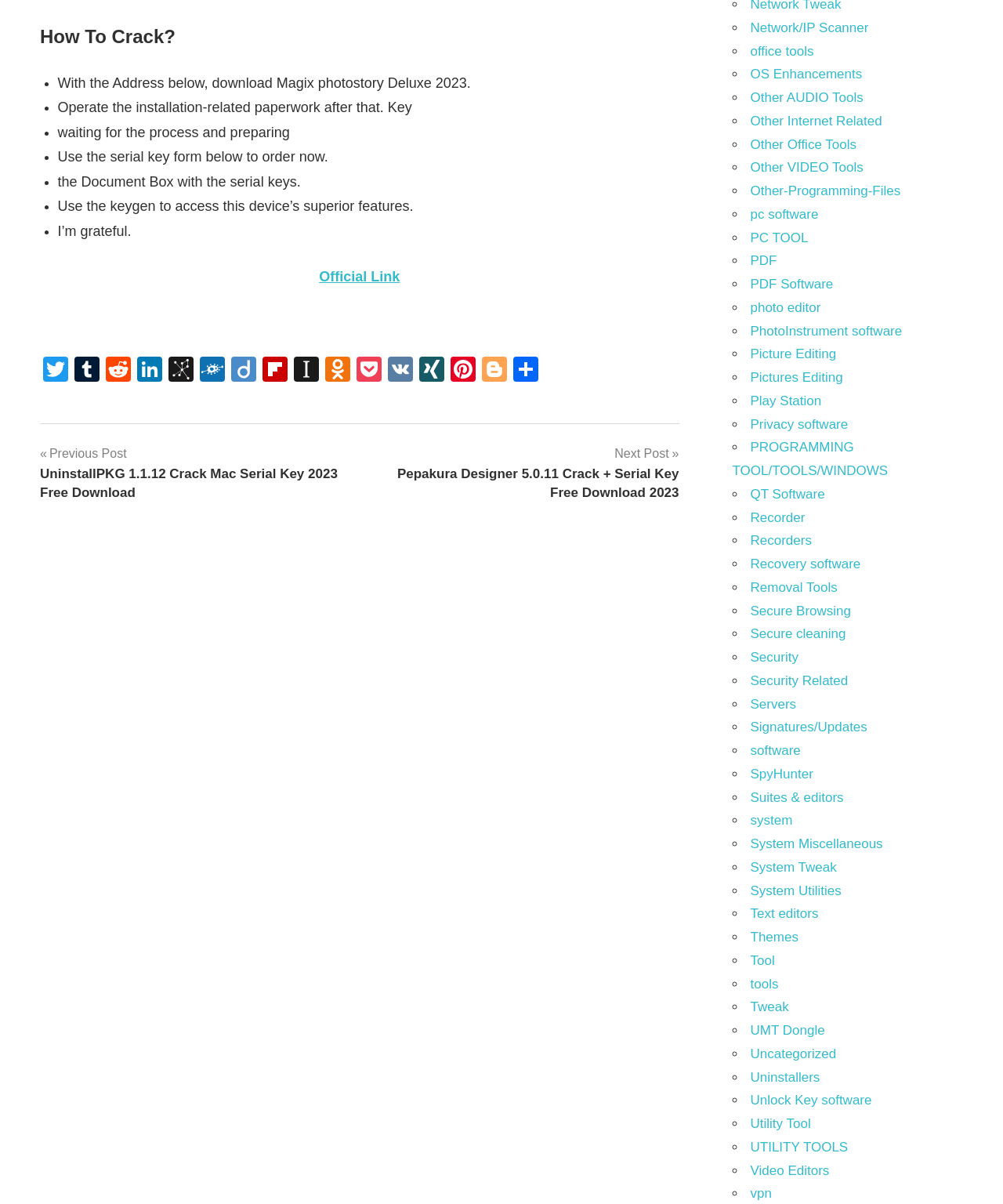Please identify the bounding box coordinates of the clickable element to fulfill the following instruction: "Visit Twitter". The coordinates should be four float numbers between 0 and 1, i.e., [left, top, right, bottom].

[0.04, 0.296, 0.071, 0.32]